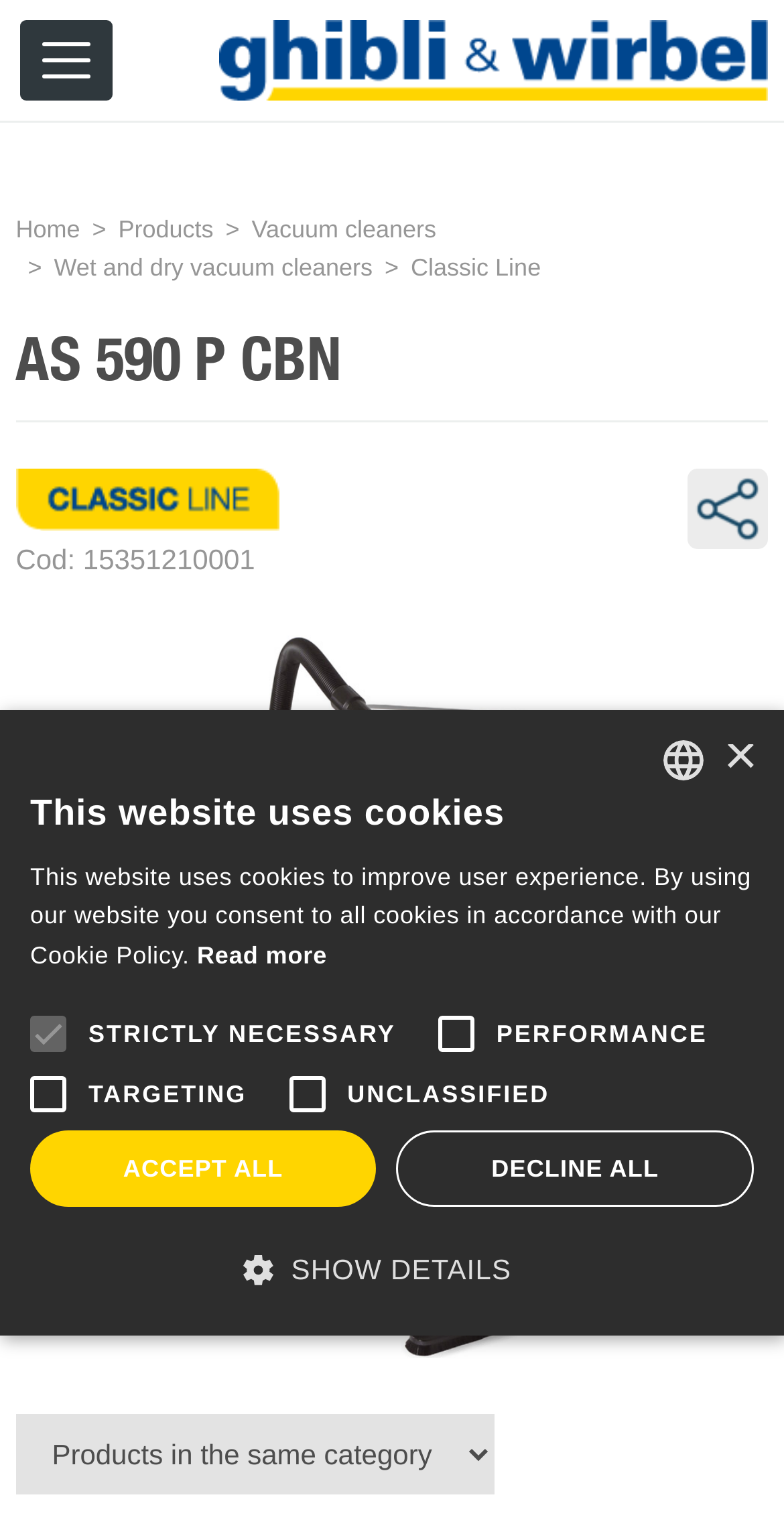Generate a comprehensive description of the contents of the webpage.

This webpage is about a product, specifically the AS 590 P CBN. At the top, there is a navigation menu with links to NEWS, COMPANY, PRODUCTS, MY G&W, and CONTACTS. Below this menu, there are several links to different sections of the website, including Home, Products, and Vacuum cleaners.

On the left side of the page, there is a vertical menu with links to various types of vacuum cleaners, including Classic Line. Above this menu, there is a heading that displays the product name, AS 590 P CBN.

On the right side of the page, there is a section with a share link and a code, Cod: 15351210001. Below this section, there is a large area that takes up most of the page, which appears to be a product description or details section.

At the very bottom of the page, there is a combobox and a alert section that contains a cookie policy notification. This section includes a message about the website using cookies, a link to read more, and several checkboxes to select the types of cookies to accept. There are also buttons to accept or decline all cookies, as well as a show details button.

Throughout the page, there are several images, including flags representing different languages, such as Italian, English, French, German, Spanish, and Russian.